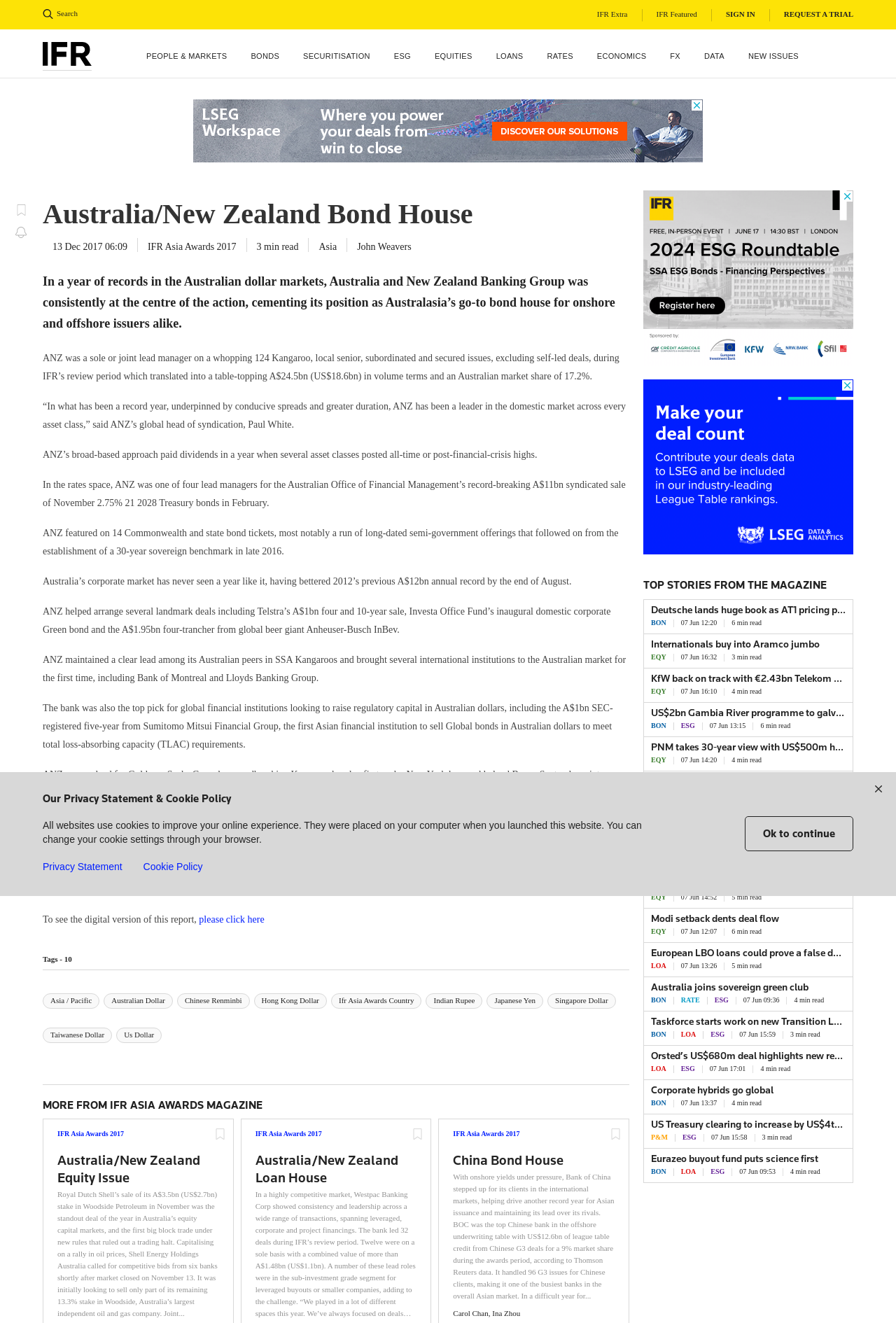Please locate the clickable area by providing the bounding box coordinates to follow this instruction: "Request a trial".

[0.859, 0.007, 0.952, 0.016]